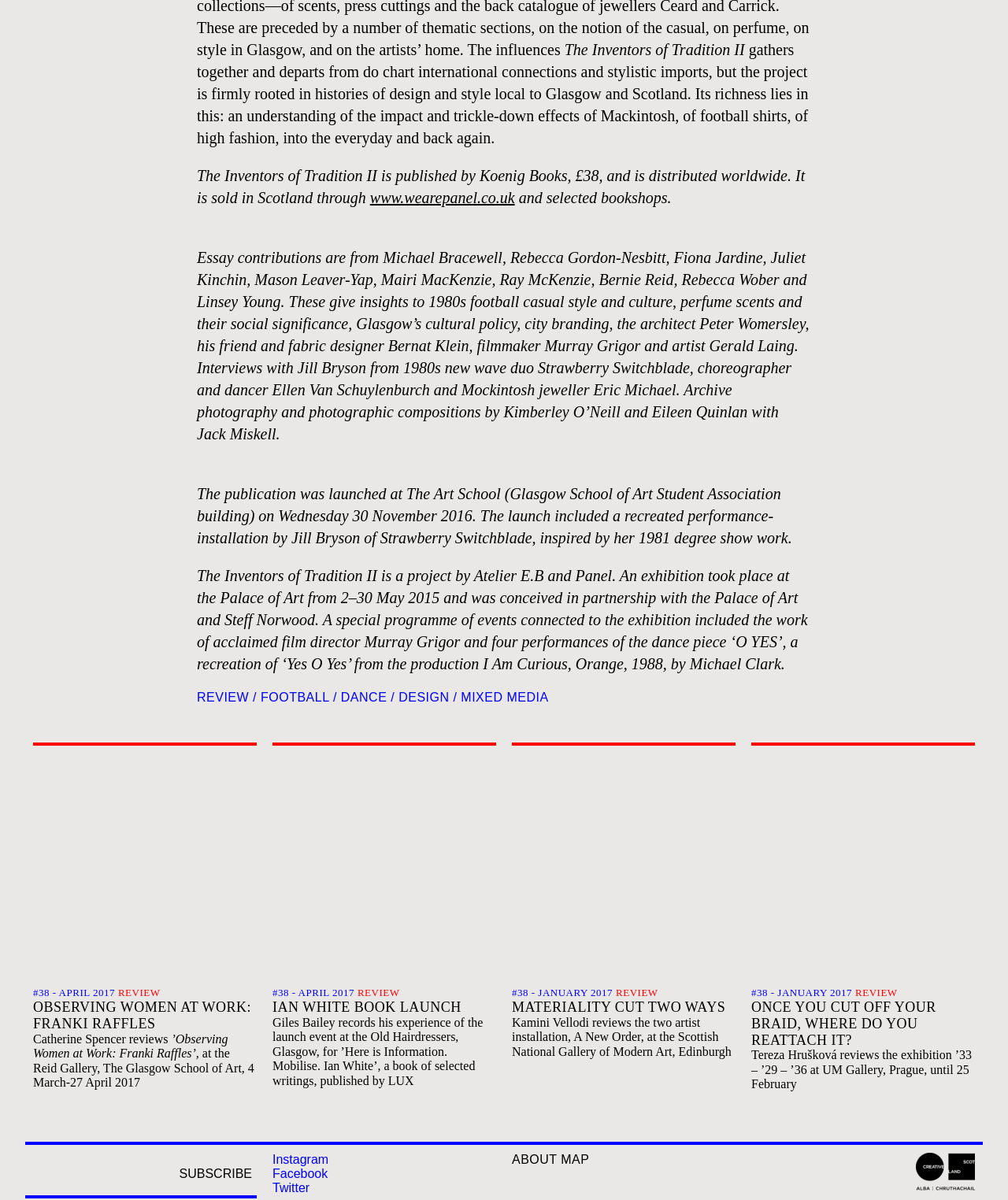Use a single word or phrase to answer the question:
What is the name of the gallery where the exhibition 'Observing Women at Work: Franki Raffles' took place?

The Reid Gallery